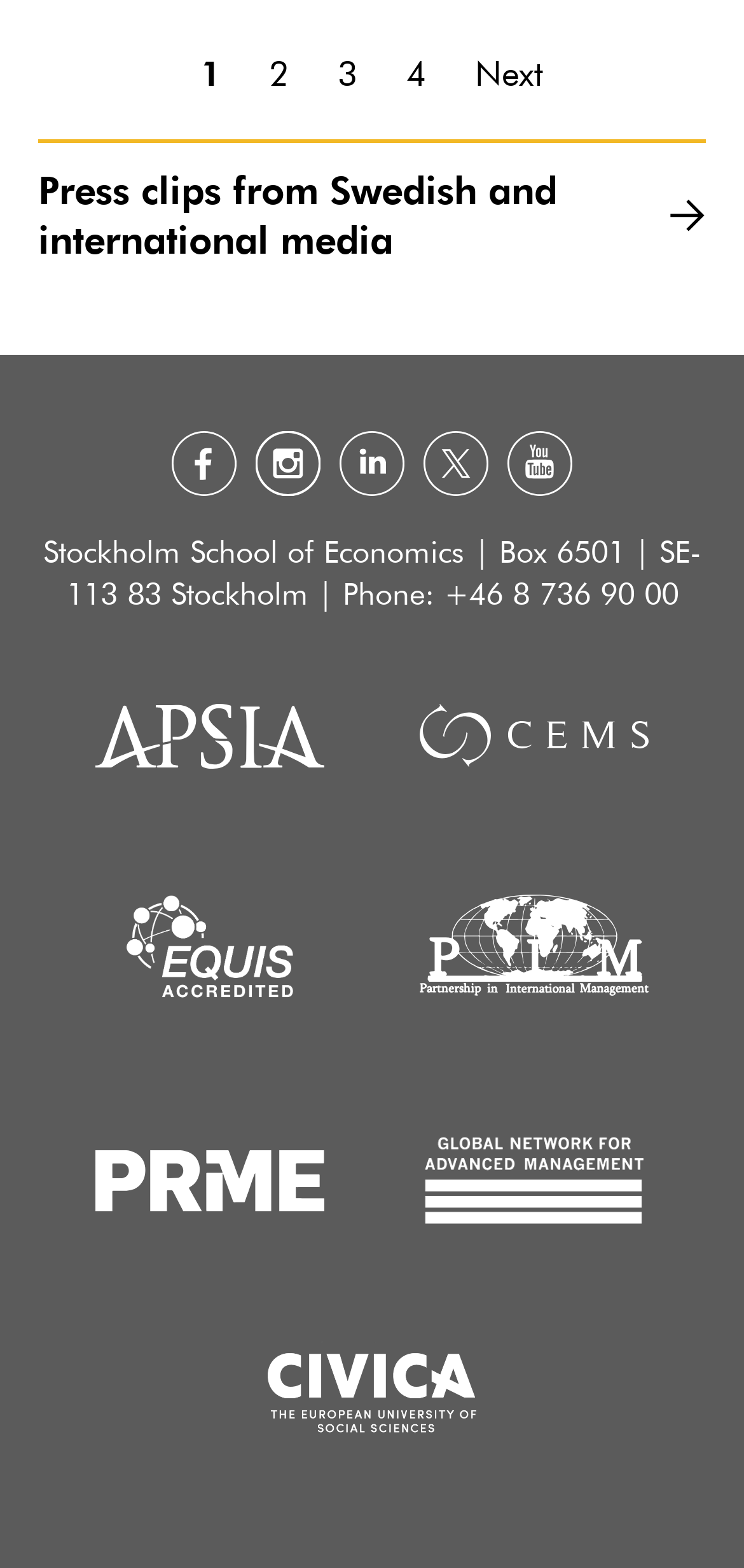Please provide a brief answer to the question using only one word or phrase: 
How many images are there in the middle section?

8